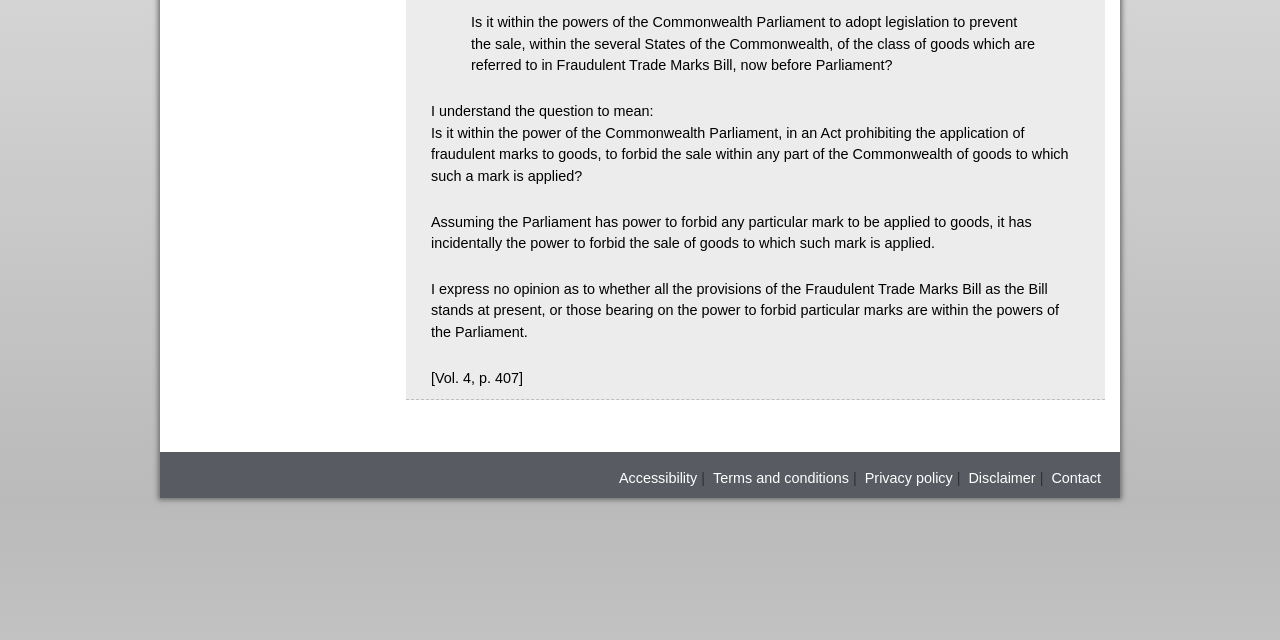Predict the bounding box coordinates of the UI element that matches this description: "Accessibility". The coordinates should be in the format [left, top, right, bottom] with each value between 0 and 1.

[0.484, 0.735, 0.545, 0.76]